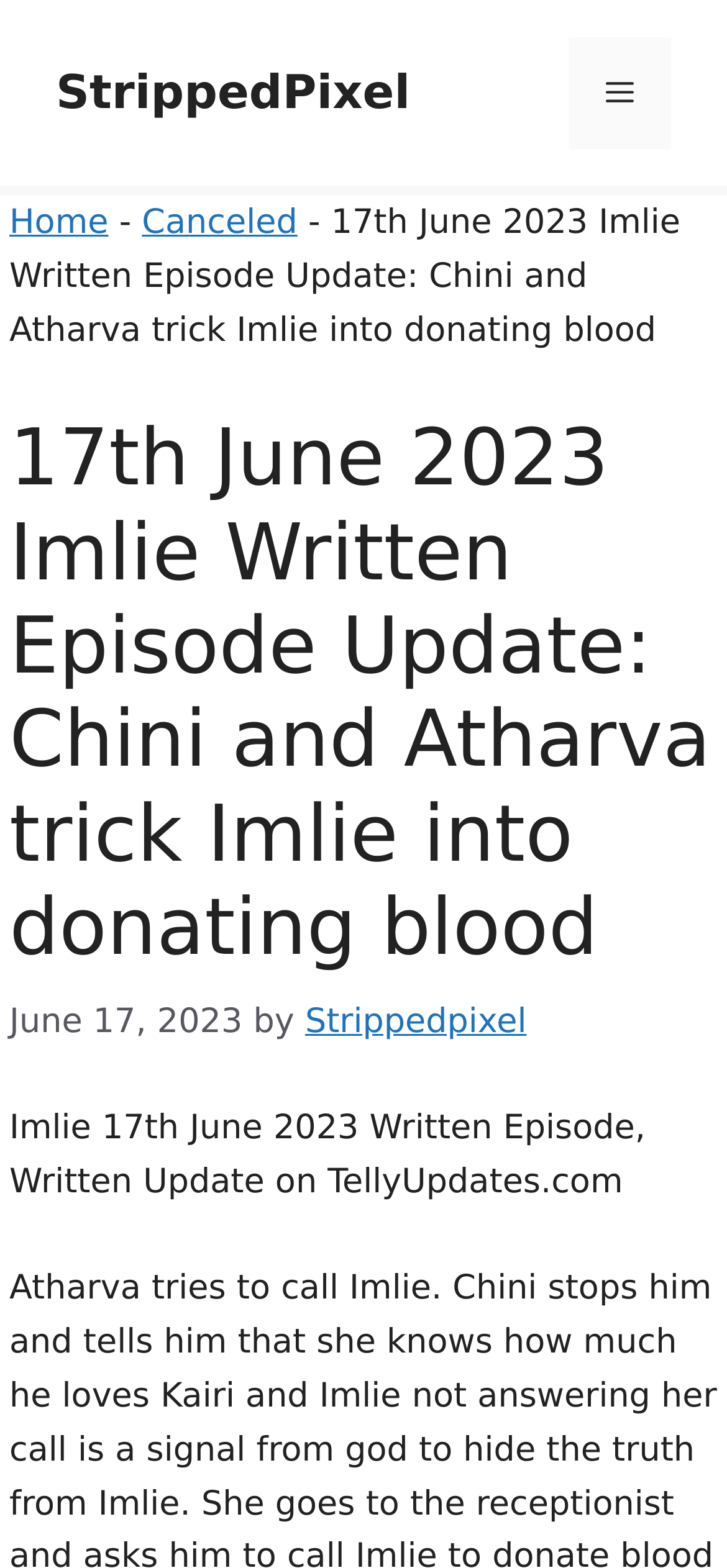Offer an in-depth caption of the entire webpage.

The webpage is about the written episode update of the TV show "Imlie" on June 17th, 2023. At the top, there is a banner with the site's name "StrippedPixel" and a navigation menu toggle button on the right side. Below the banner, there is a header section with a breadcrumbs navigation menu, which includes links to "Home" and "Canceled" pages, and a static text displaying the title of the episode update.

The main content of the webpage is a heading that repeats the title of the episode update, "17th June 2023 Imlie Written Episode Update: Chini and Atharva trick Imlie into donating blood". Below the heading, there is a time stamp indicating the date of the update, "June 17, 2023". Next to the time stamp, there is a static text "by" followed by a link to the author's name "Strippedpixel".

At the bottom of the page, there is a static text that appears to be a meta description or a summary of the page, which reads "Imlie 17th June 2023 Written Episode, Written Update on TellyUpdates.com".